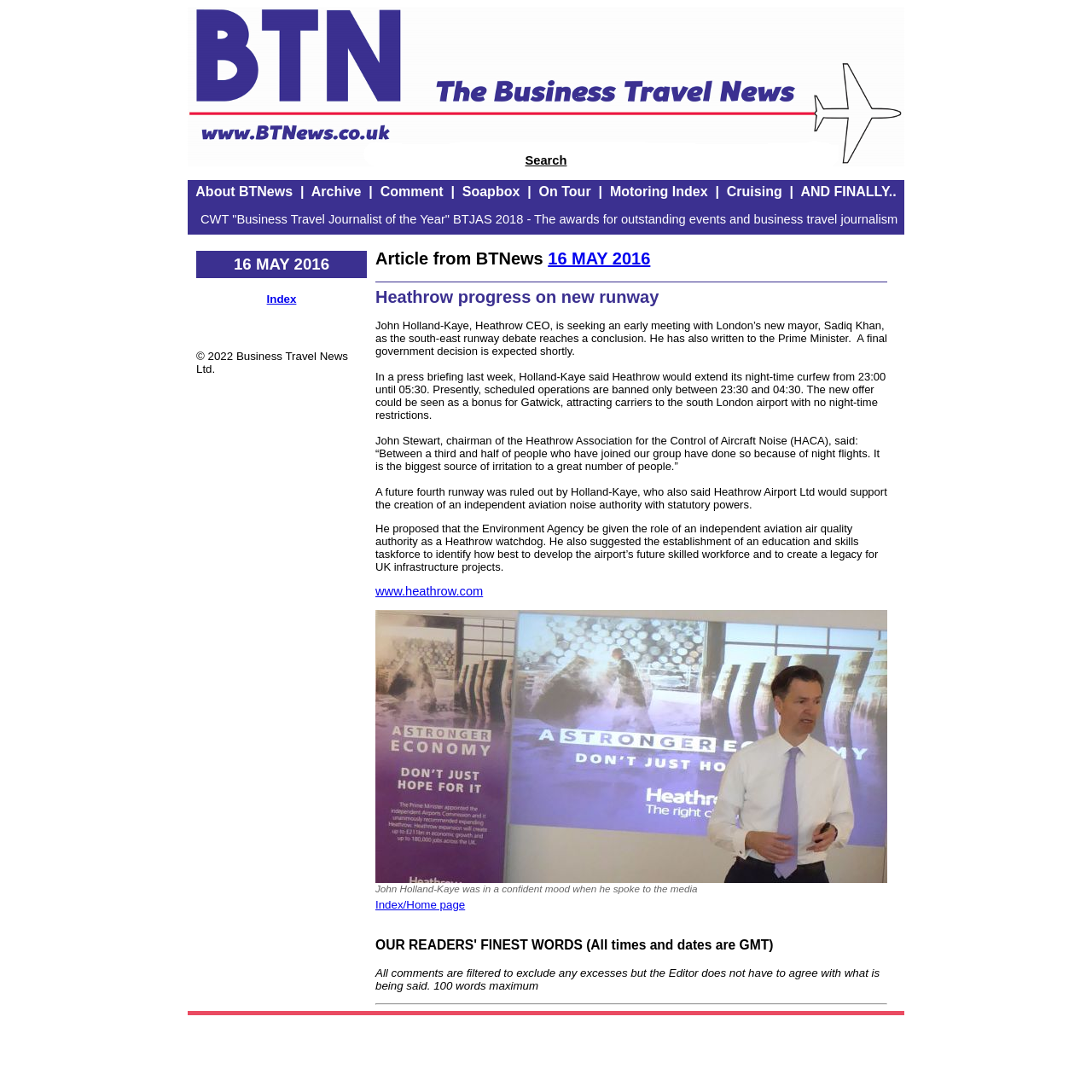Find the bounding box coordinates of the clickable region needed to perform the following instruction: "Search for business travel news". The coordinates should be provided as four float numbers between 0 and 1, i.e., [left, top, right, bottom].

[0.481, 0.141, 0.519, 0.153]